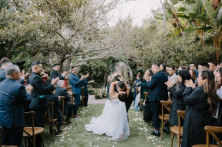What is the bride wearing?
Refer to the screenshot and respond with a concise word or phrase.

White gown